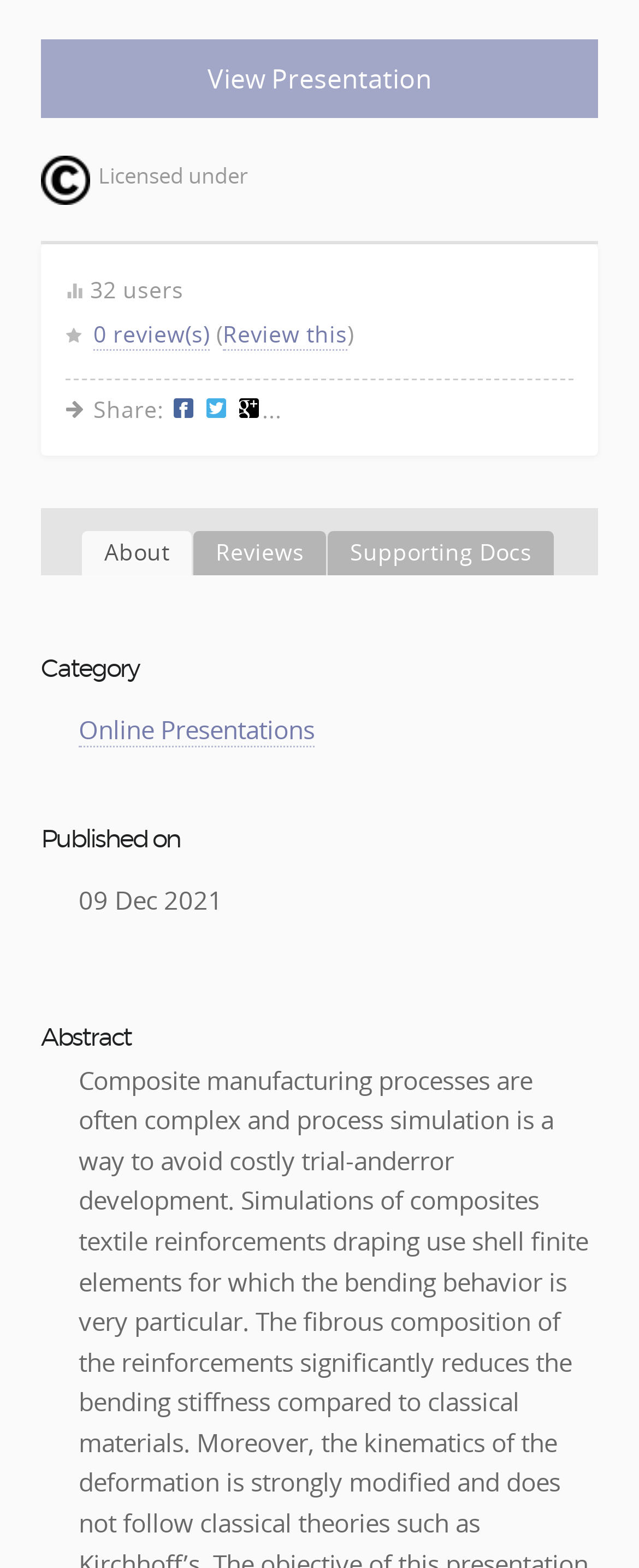Identify the bounding box coordinates for the UI element described as: "Reviews". The coordinates should be provided as four floats between 0 and 1: [left, top, right, bottom].

[0.303, 0.339, 0.51, 0.367]